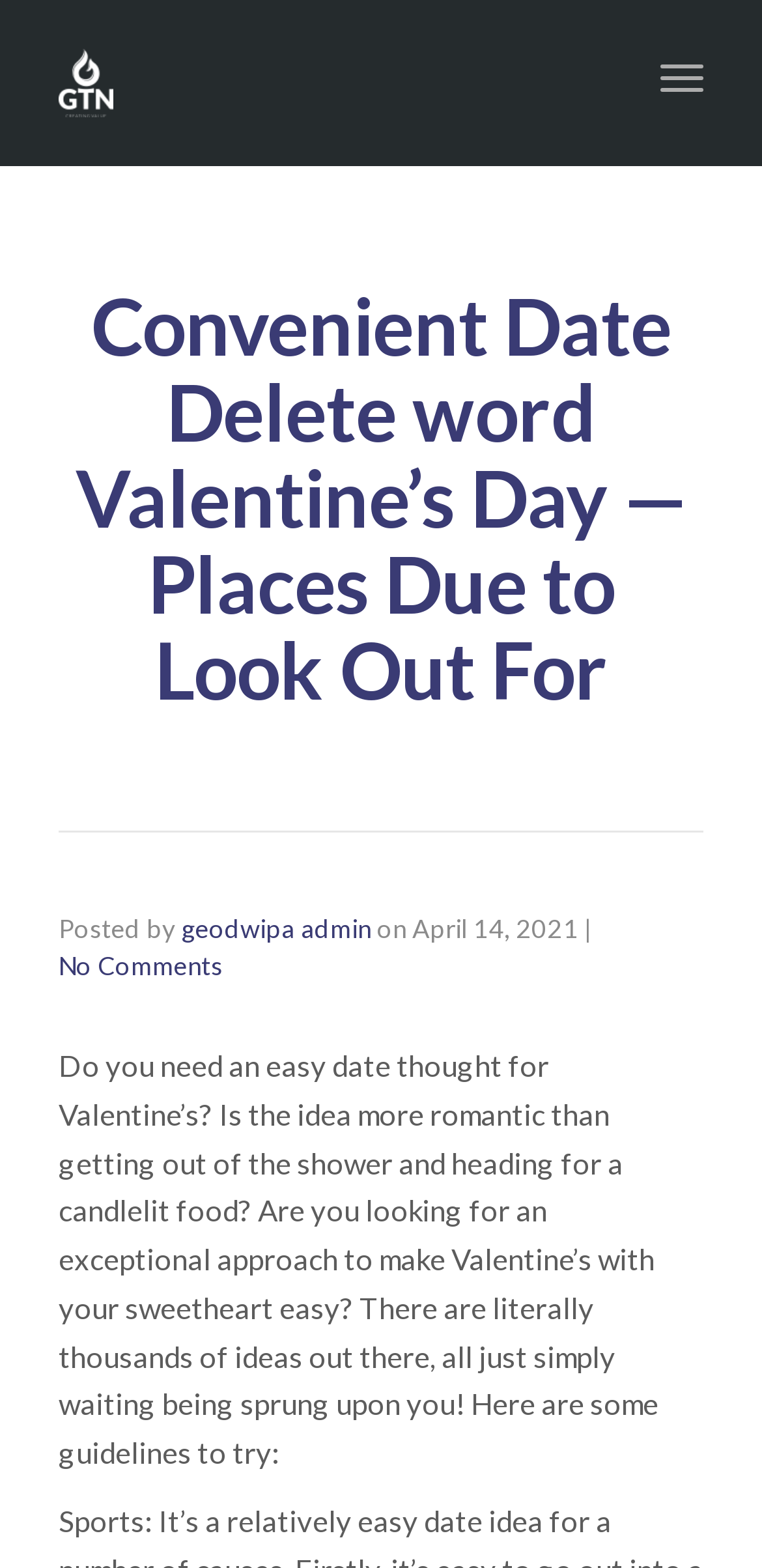How many comments are there on the article?
Provide an in-depth and detailed explanation in response to the question.

The number of comments can be found by looking at the section that mentions the comments, which says 'No Comments'.